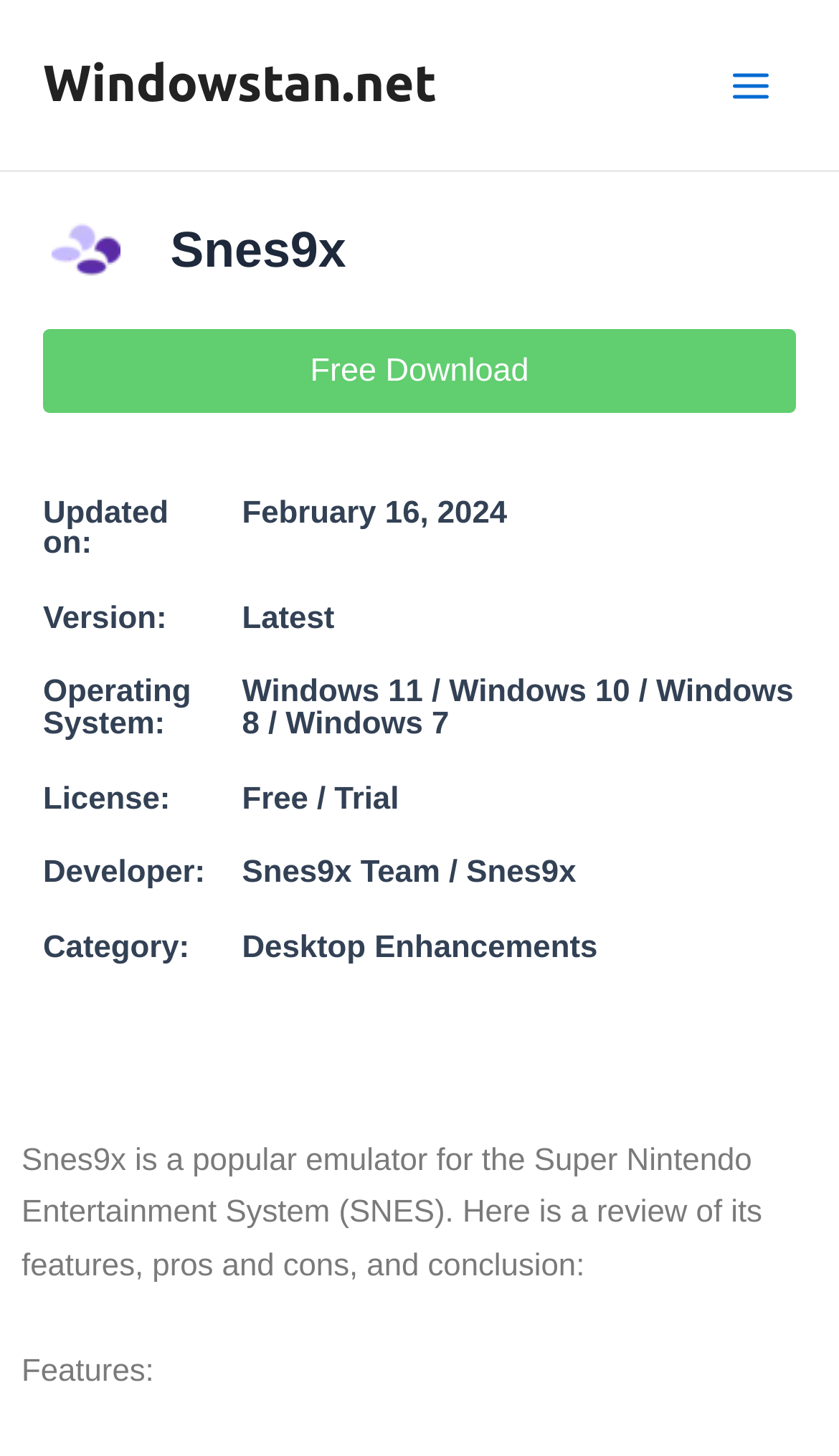Please study the image and answer the question comprehensively:
What is the review about?

The review is about the features, pros and cons, and conclusion of the Snes9x emulator, which can be found in the static text element with the text 'Snes9x is a popular emulator for the Super Nintendo Entertainment System (SNES). Here is a review of its features, pros and cons, and conclusion:' which is a child element of the main menu button.